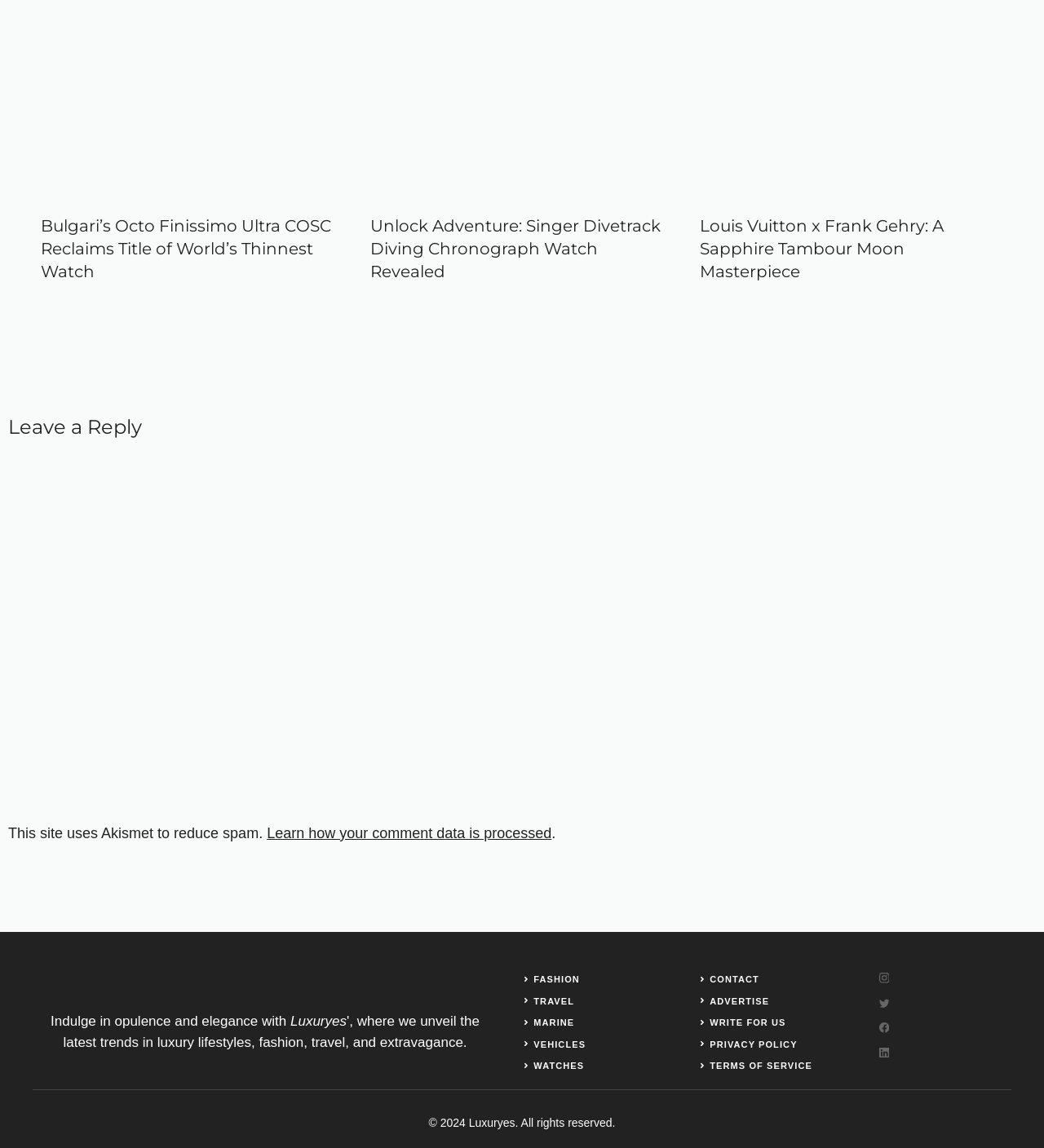How many watches are featured on this page?
Examine the image and give a concise answer in one word or a short phrase.

3